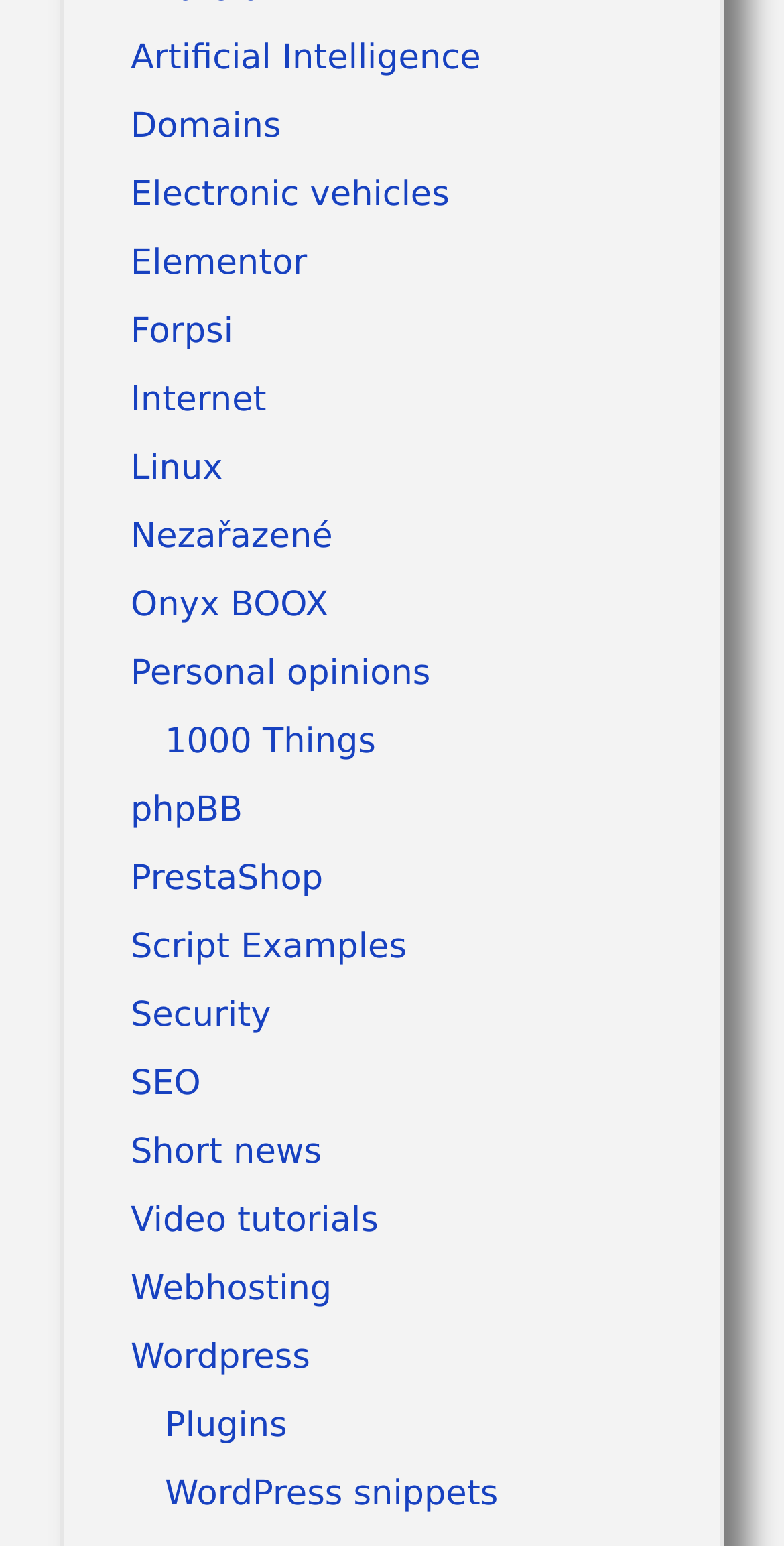Respond to the following question using a concise word or phrase: 
How many links are on the webpage?

24